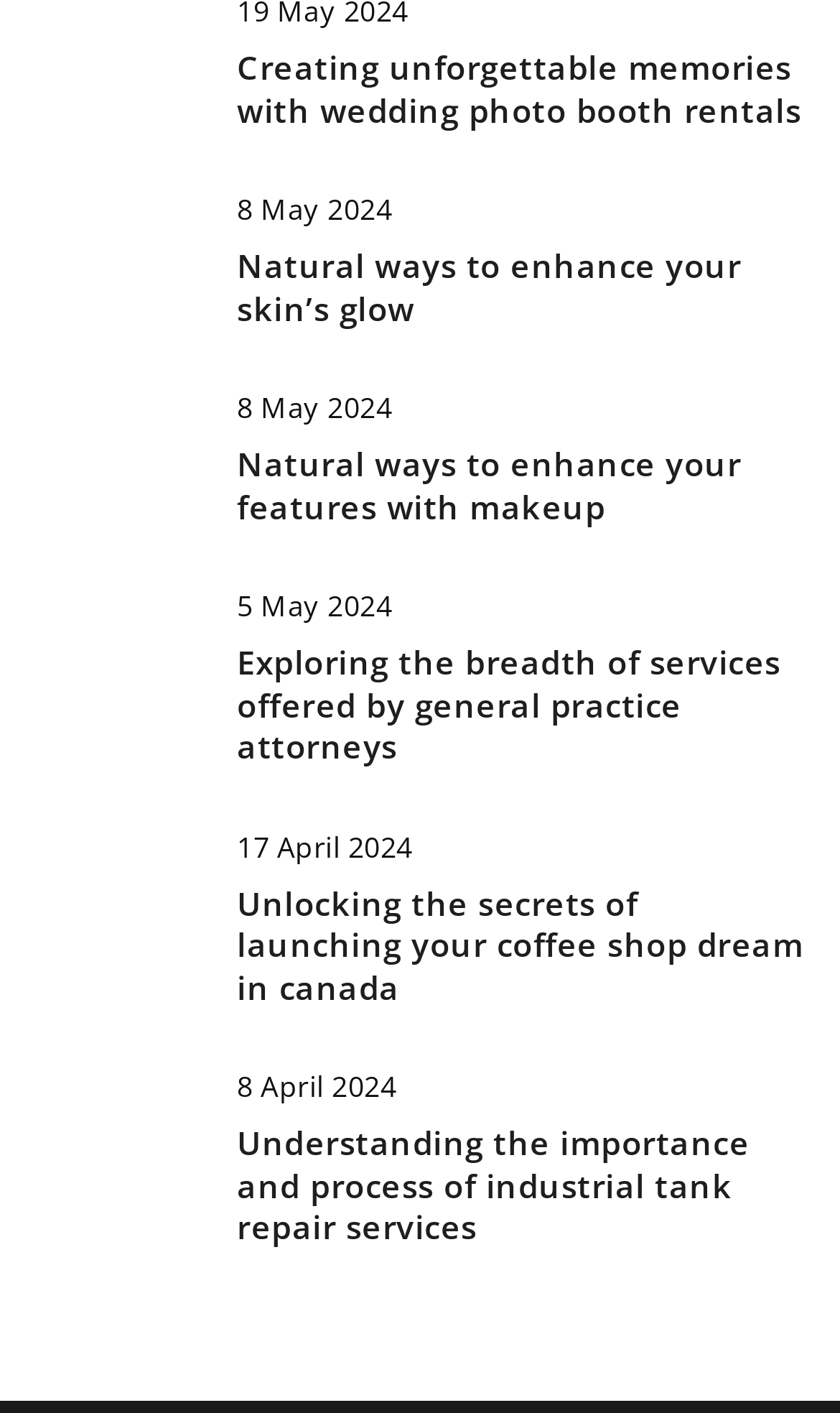How many articles are listed on this webpage?
Kindly offer a detailed explanation using the data available in the image.

I counted the number of link elements with unique text content, excluding duplicates, and found that there are 7 distinct articles listed on this webpage.